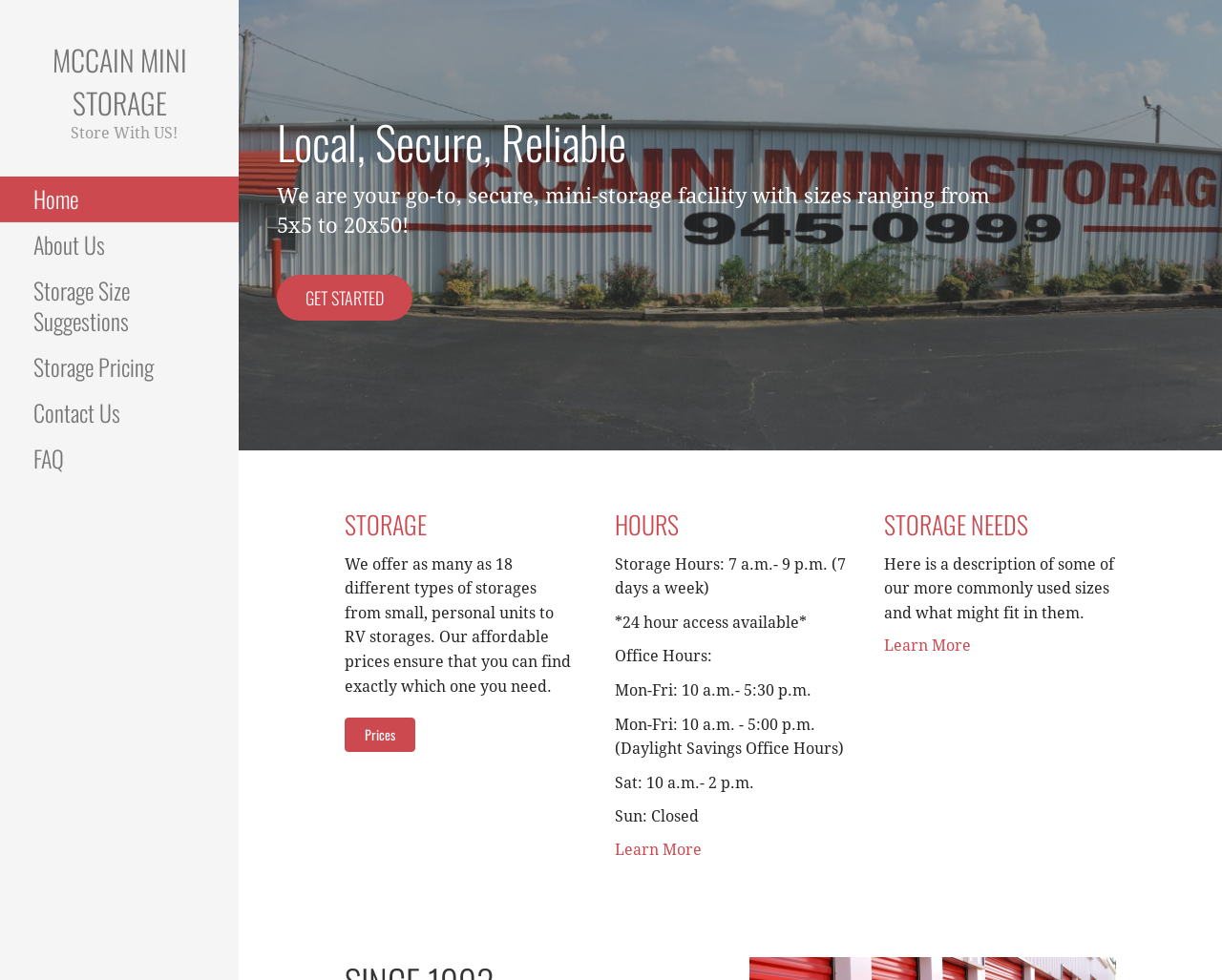Give a concise answer of one word or phrase to the question: 
Is 24 hour access available?

Yes